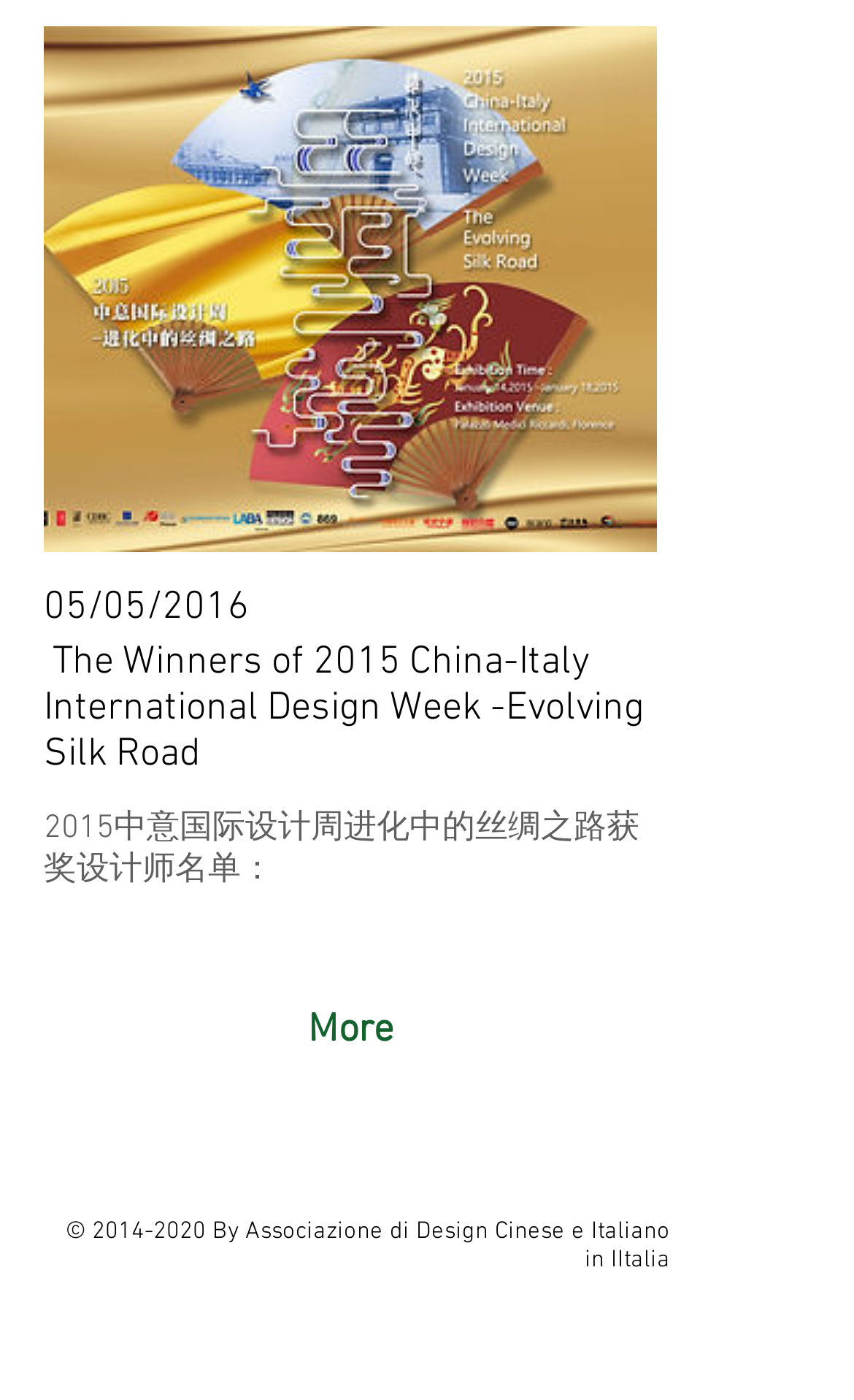Determine the bounding box coordinates for the UI element matching this description: "how to make wax tarts".

None